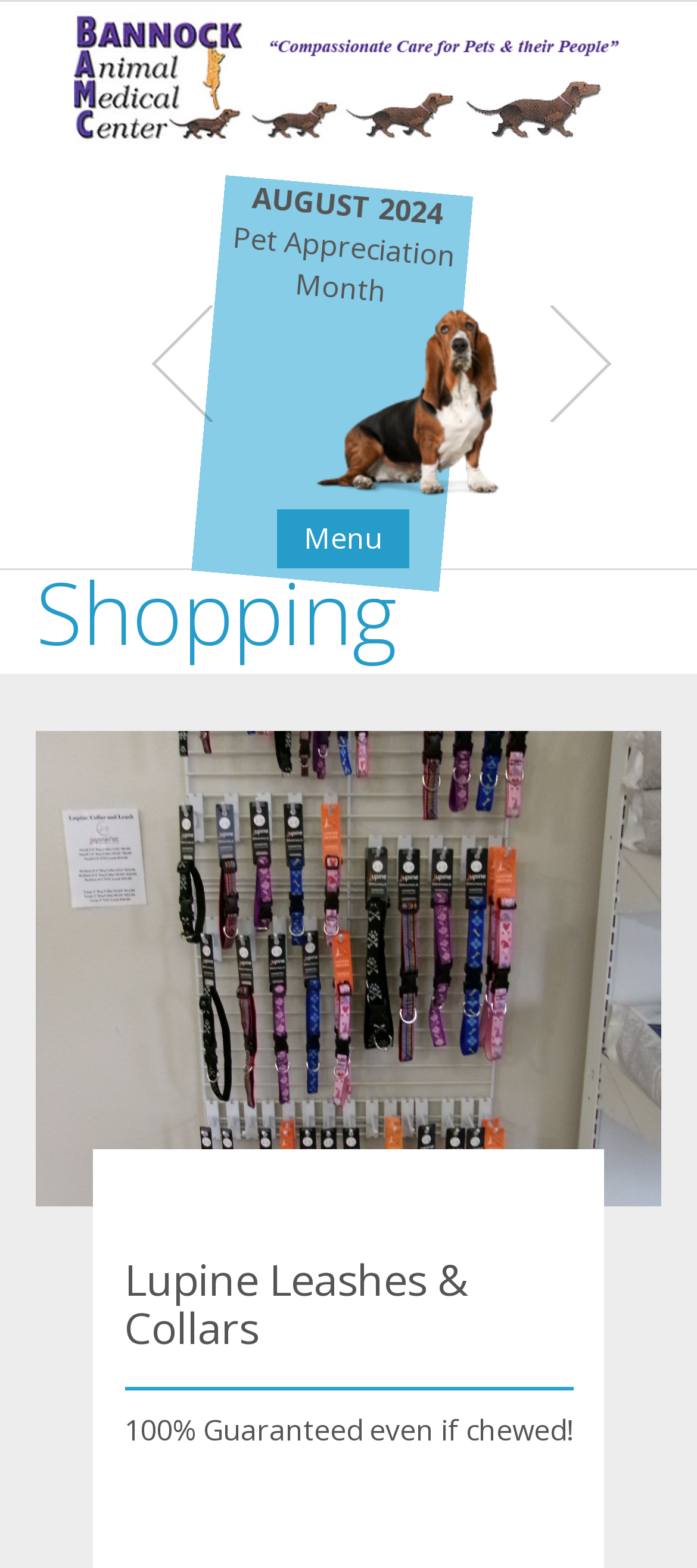Provide the bounding box coordinates for the area that should be clicked to complete the instruction: "Click the 'Menu' button".

[0.398, 0.325, 0.587, 0.362]